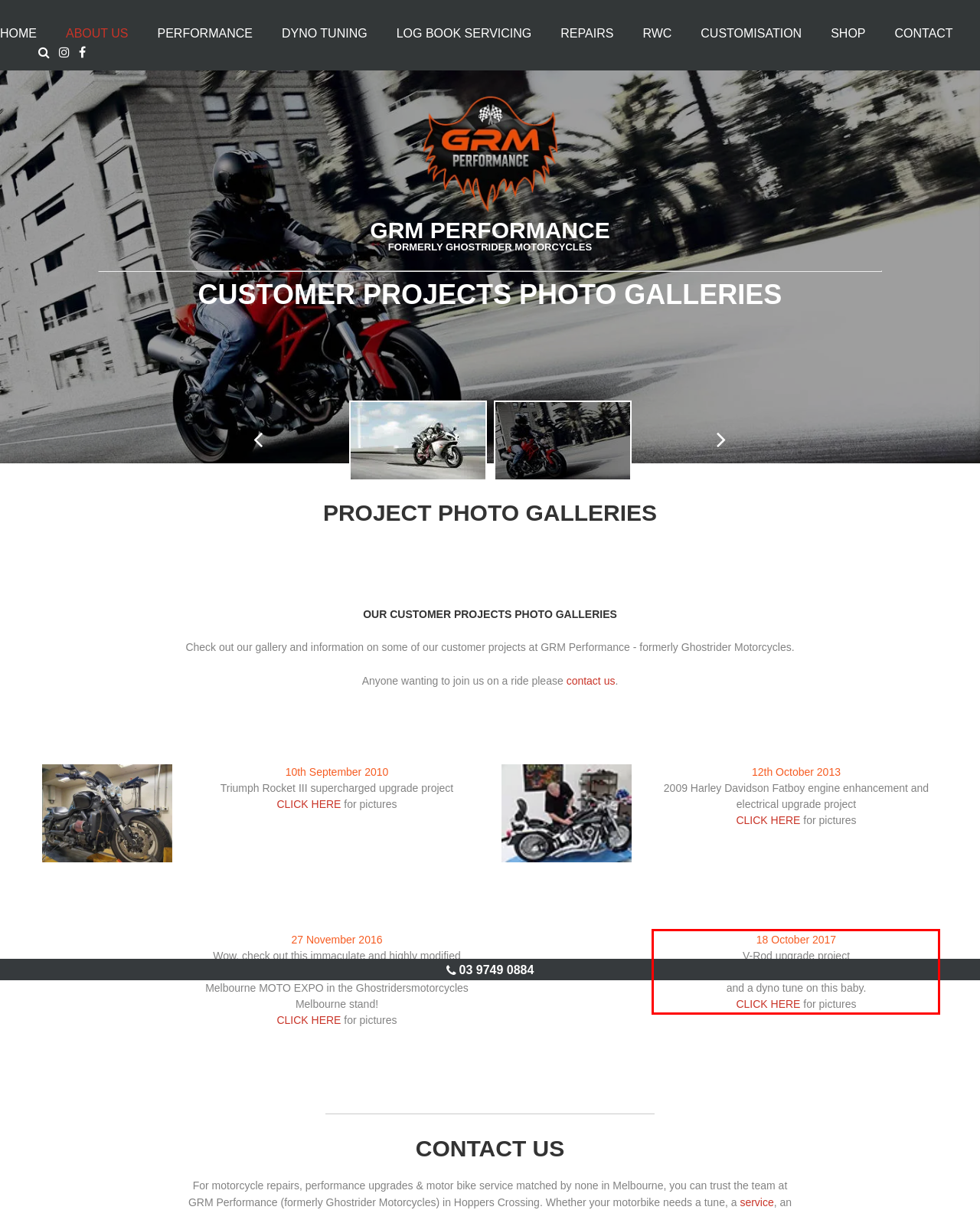Using the webpage screenshot, recognize and capture the text within the red bounding box.

18 October 2017 V-Rod upgrade project Just finished doing some repairs on the final transmission and a dyno tune on this baby. CLICK HERE for pictures